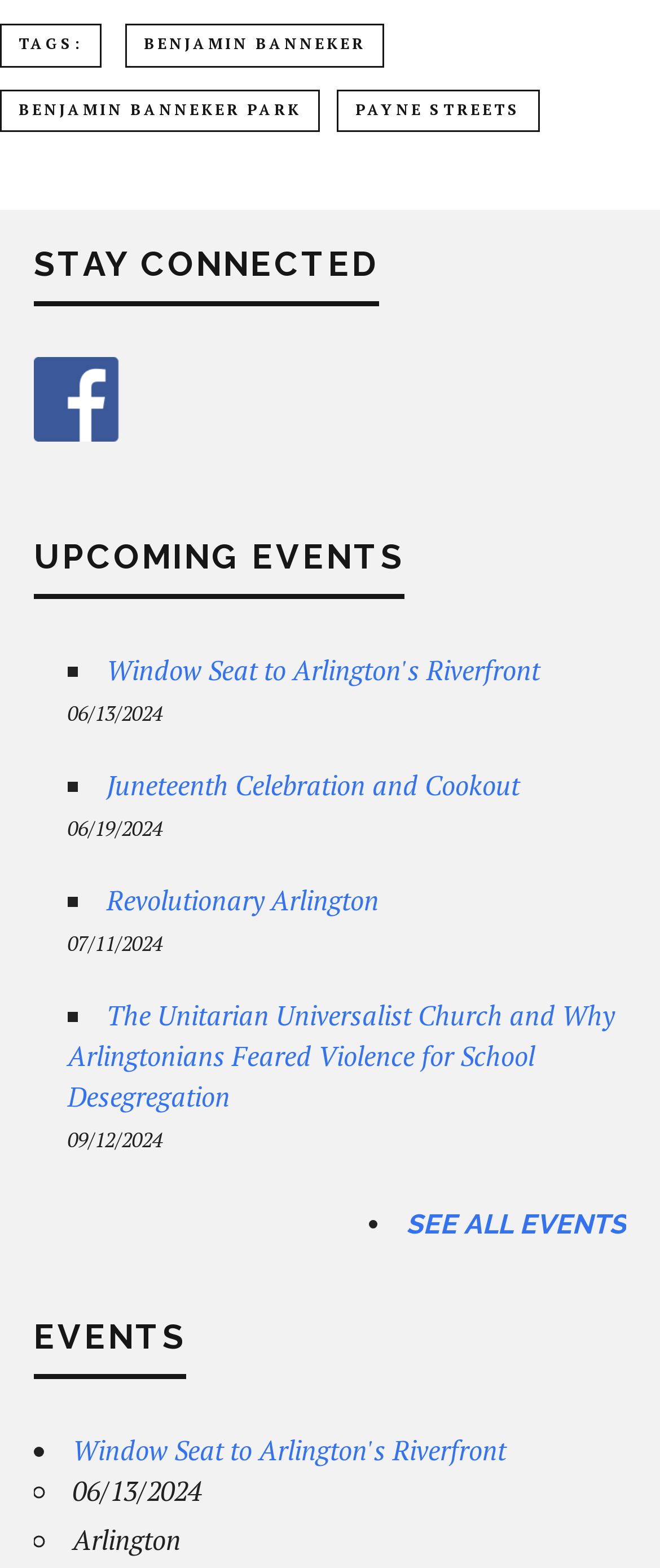How many links are in the footer?
Give a detailed and exhaustive answer to the question.

I counted the number of links in the footer section, which are 'BENJAMIN BANNEKER', 'BENJAMIN BANNEKER PARK', and 'PAYNE STREETS'.